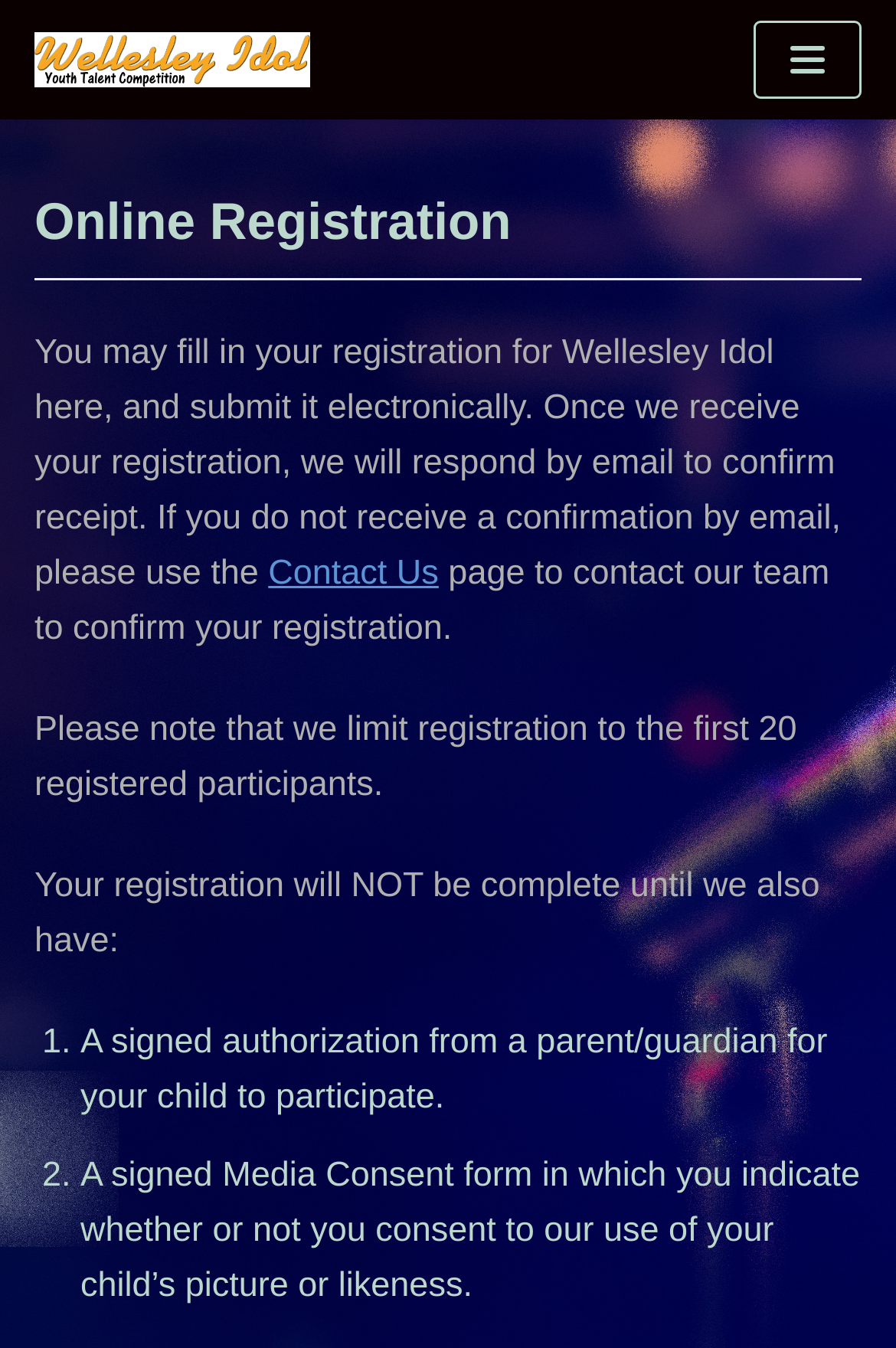Find the bounding box of the UI element described as follows: "Navigation Menu".

[0.841, 0.015, 0.962, 0.073]